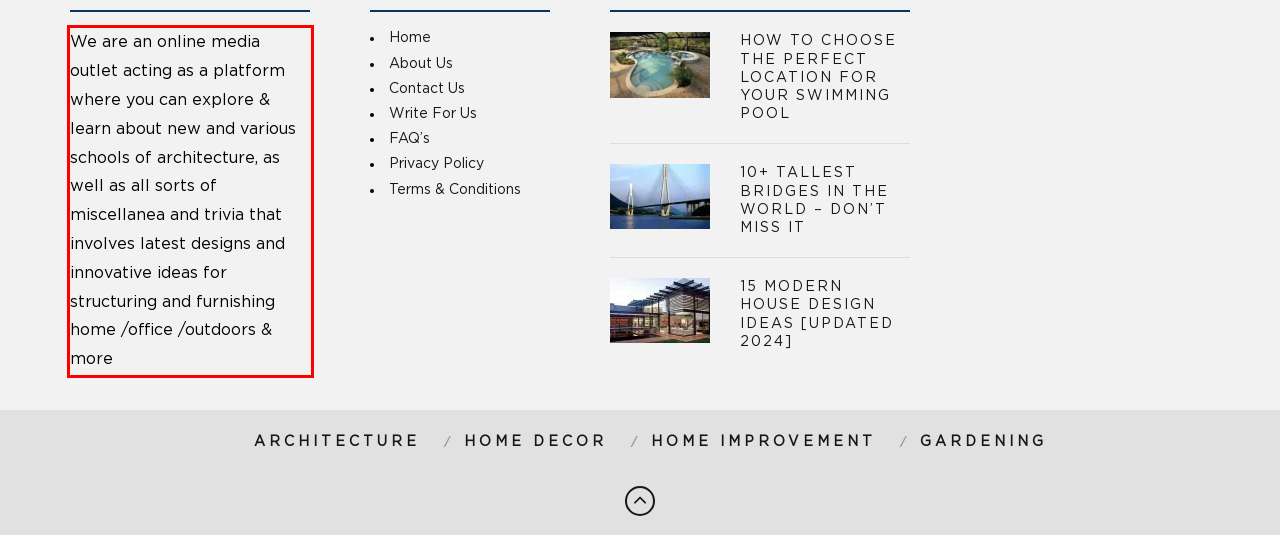Given a webpage screenshot, locate the red bounding box and extract the text content found inside it.

We are an online media outlet acting as a platform where you can explore & learn about new and various schools of architecture, as well as all sorts of miscellanea and trivia that involves latest designs and innovative ideas for structuring and furnishing home /office /outdoors & more